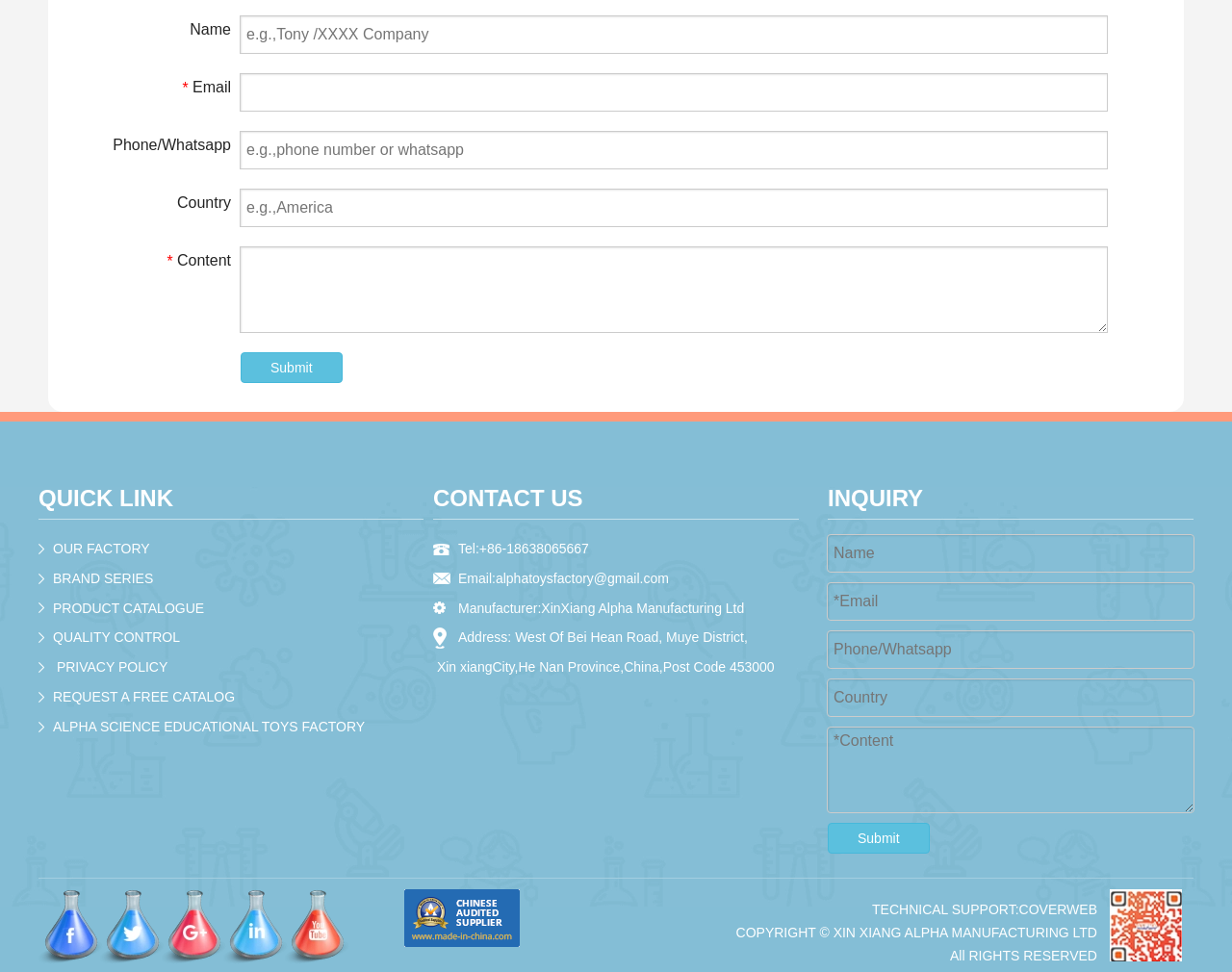Determine the bounding box coordinates of the region I should click to achieve the following instruction: "Fill in the content". Ensure the bounding box coordinates are four float numbers between 0 and 1, i.e., [left, top, right, bottom].

[0.195, 0.256, 0.899, 0.345]